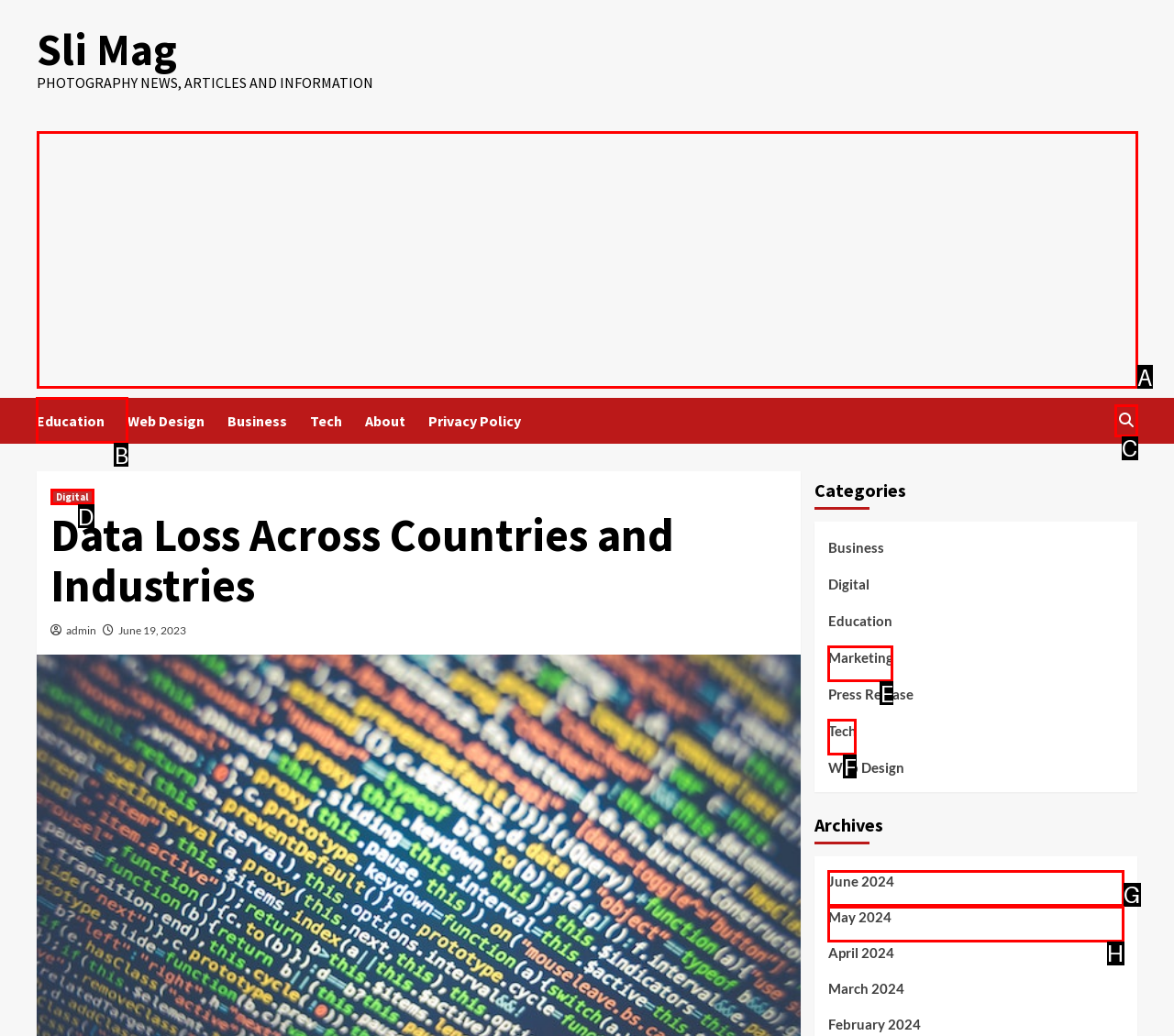What is the letter of the UI element you should click to Click on the 'Education' link? Provide the letter directly.

B